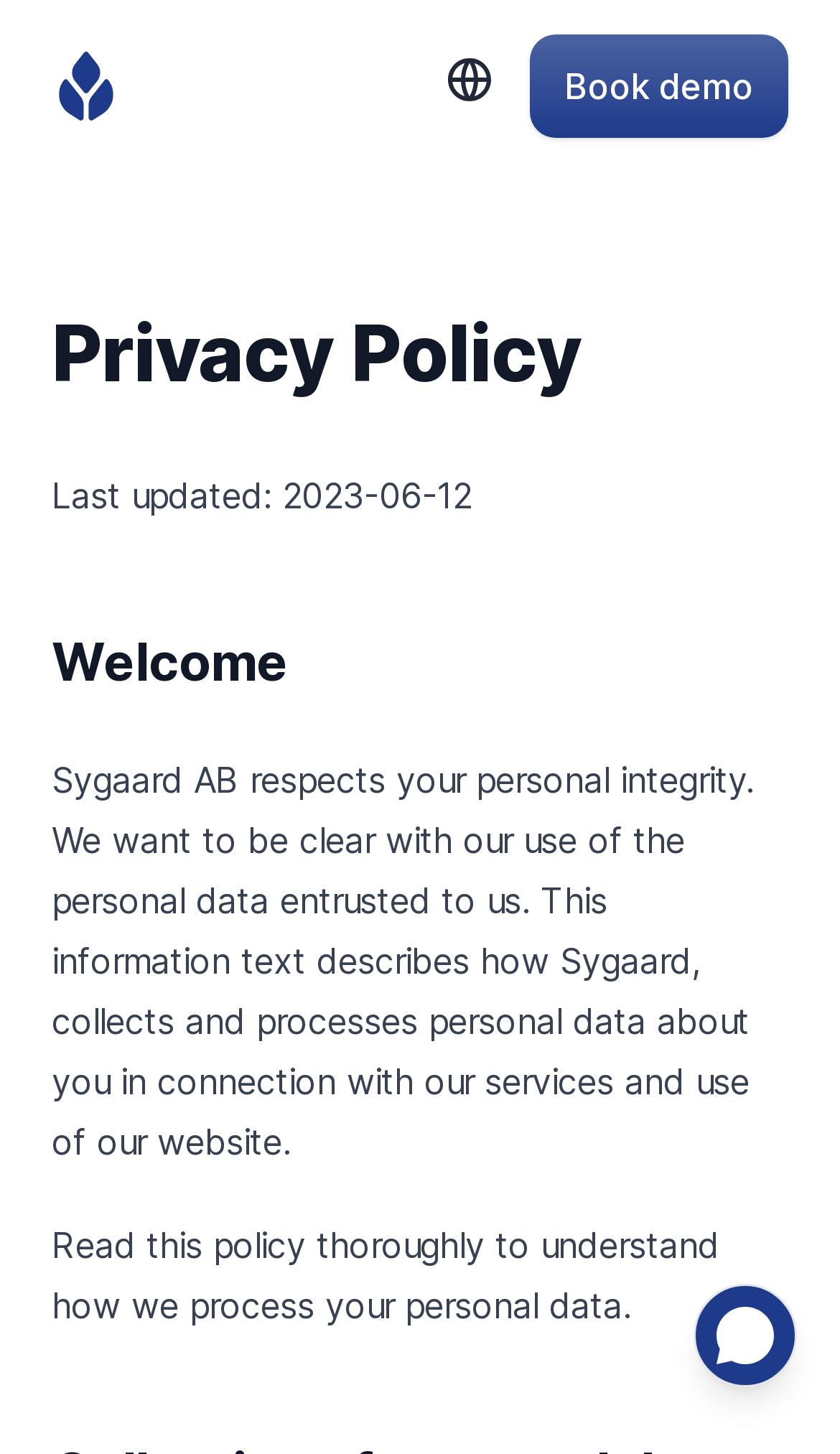When was the privacy policy last updated?
By examining the image, provide a one-word or phrase answer.

2023-06-12